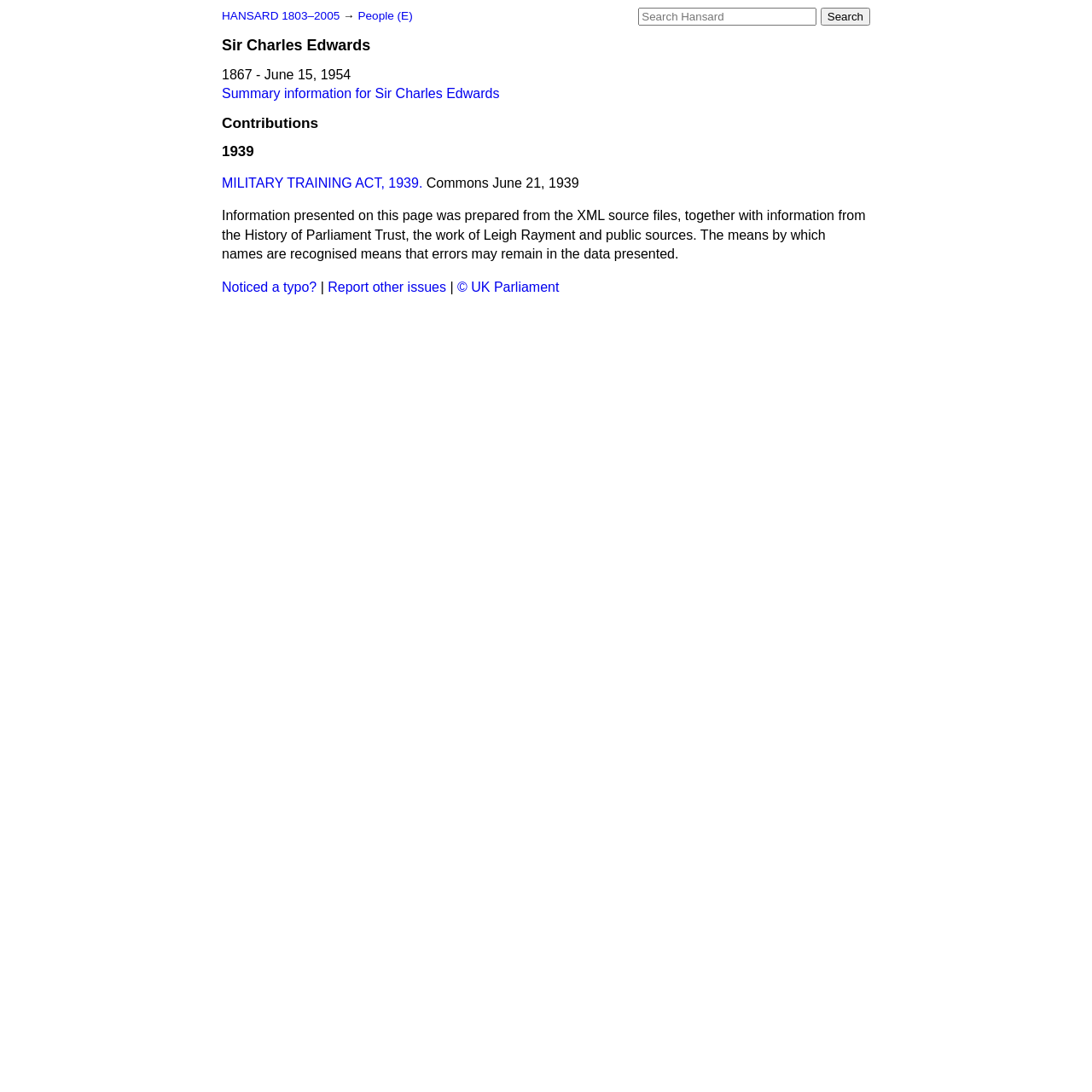What is the year mentioned in the webpage?
Please craft a detailed and exhaustive response to the question.

The webpage has a heading '1939' which suggests that this year is significant in the context of Sir Charles Edwards.